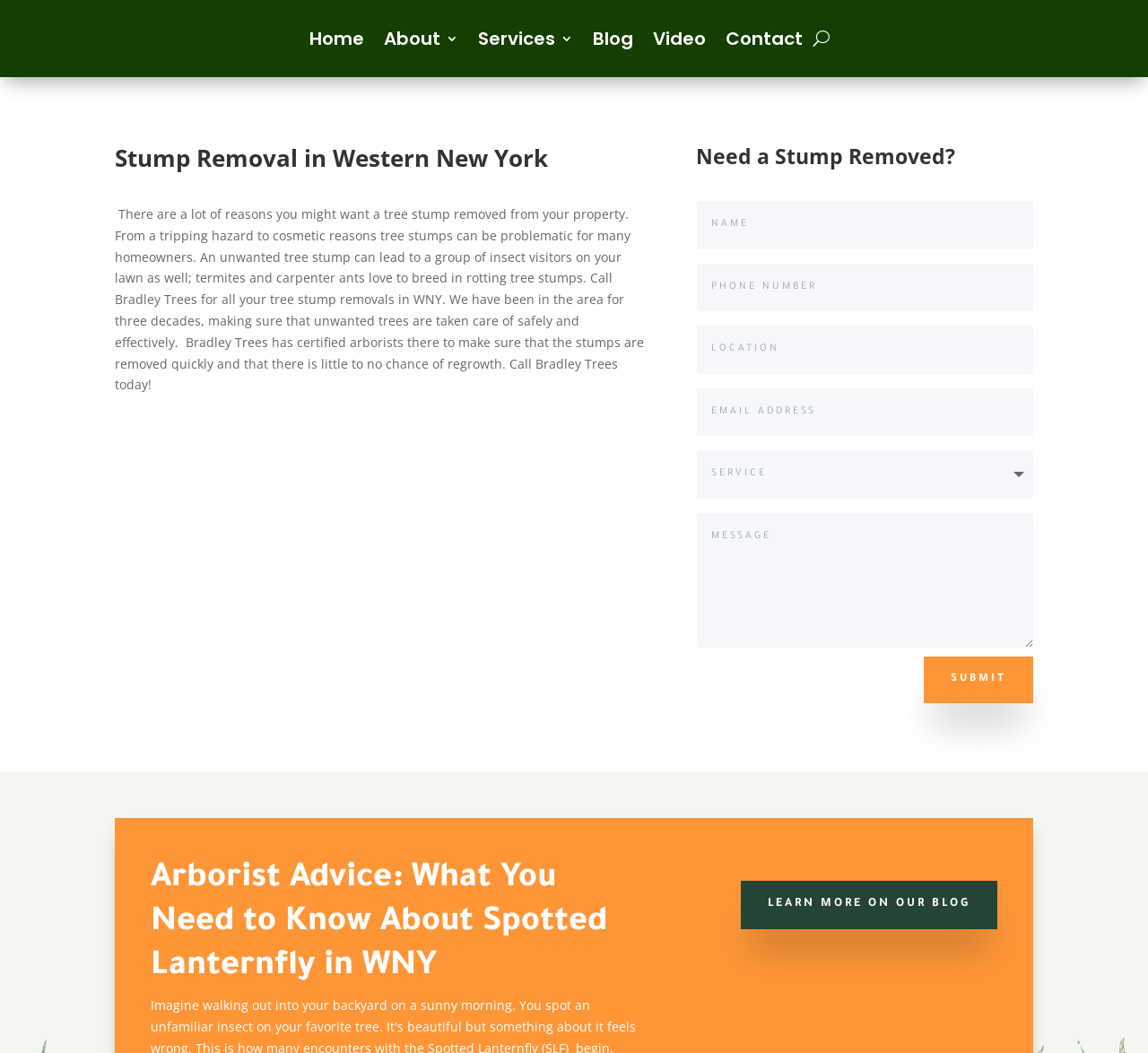Provide a thorough description of the webpage you see.

This webpage is about stump removal services in Western New York, specifically provided by Bradley Trees. At the top, there is a navigation menu with six links: Home, About, Services, Blog, Video, and Contact. Next to the navigation menu, there is a button with the letter "U". 

Below the navigation menu, there is a main article section that takes up most of the page. The article has a heading "Stump Removal in Western New York" and a brief introduction to the importance of removing unwanted tree stumps from one's property. The text explains the potential problems caused by tree stumps, such as tripping hazards and attracting insects, and promotes Bradley Trees' services as a safe and effective solution.

On the right side of the article, there is a section with a heading "Need a Stump Removed?" and a form with several text boxes and a combo box, allowing users to input their information and request a stump removal service. Below the form, there is a "SUBMIT" button.

Further down the page, there is a section with a heading "Arborist Advice: What You Need to Know About Spotted Lanternfly in WNY", which appears to be a blog post or article related to tree care. There is a link to read more about the topic on the blog. Finally, there is a "LEARN MORE ON OUR BLOG" link at the bottom of the page.